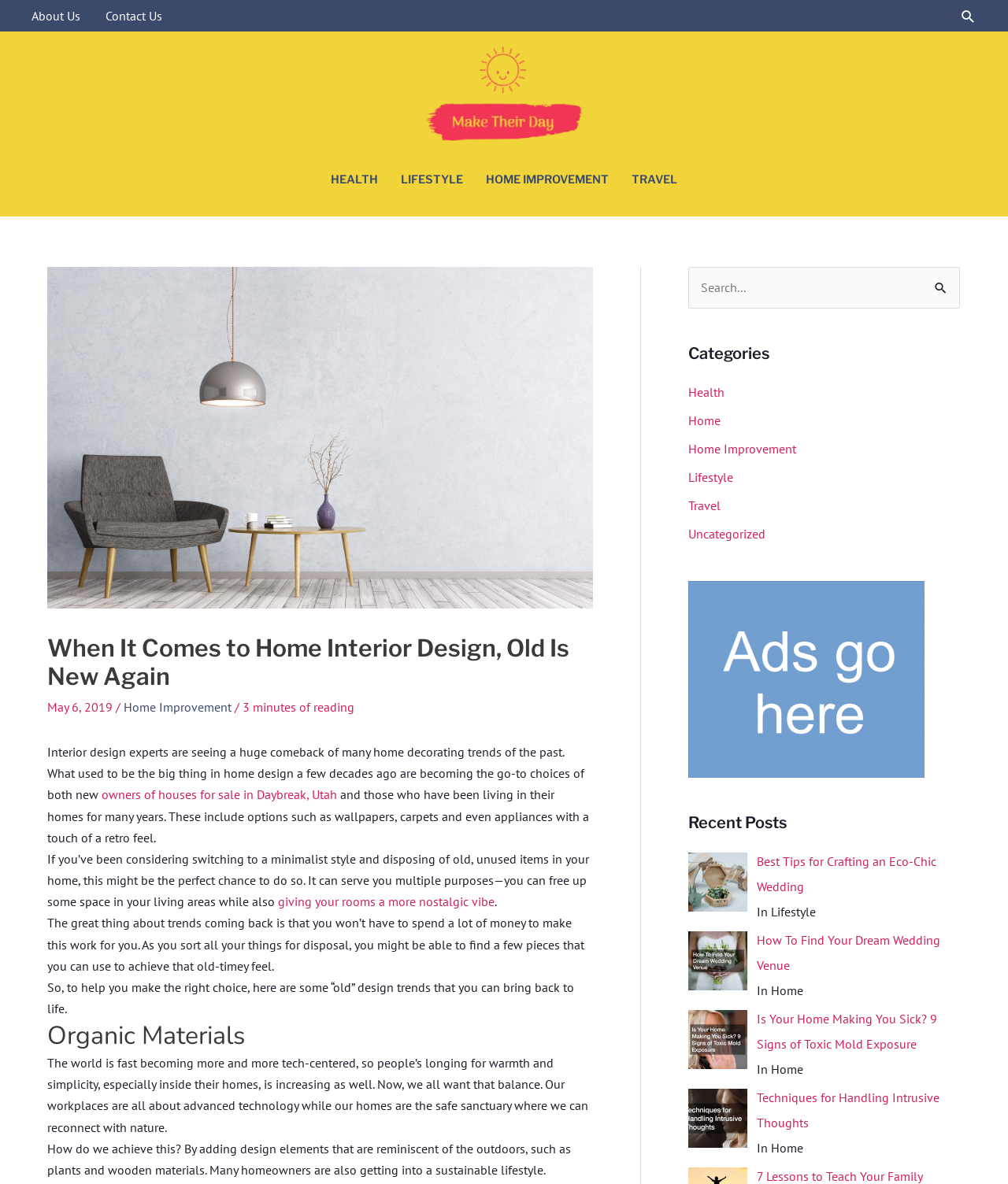Please analyze the image and provide a thorough answer to the question:
What is the title of the first article on the webpage?

The first article on the webpage has a heading 'When It Comes to Home Interior Design, Old Is New Again', which is the title of the article.